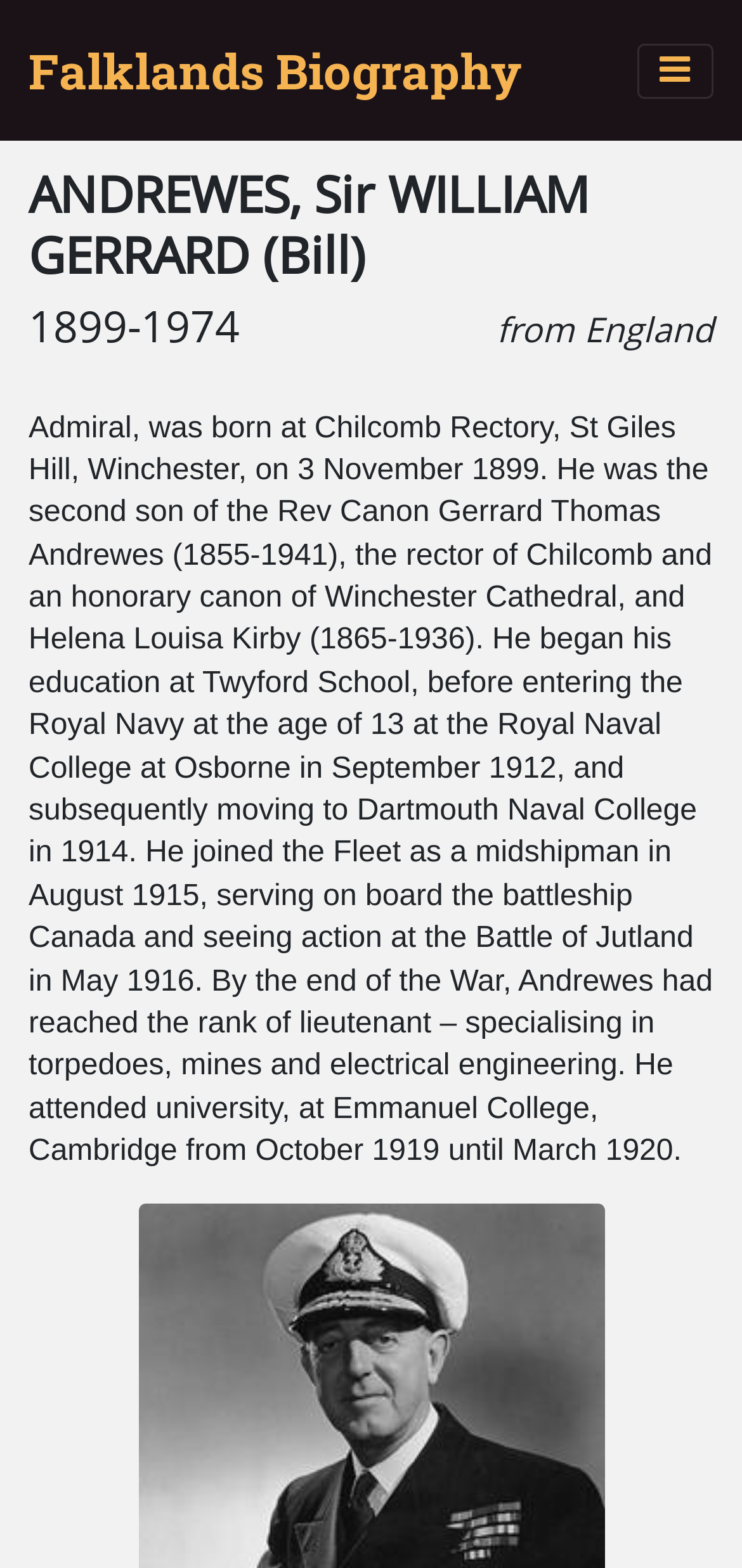What is the occupation of the person described?
Refer to the screenshot and deliver a thorough answer to the question presented.

The occupation of the person described can be inferred from the text 'Admiral' which is a static text element on the webpage, indicating that the person is an Admiral.